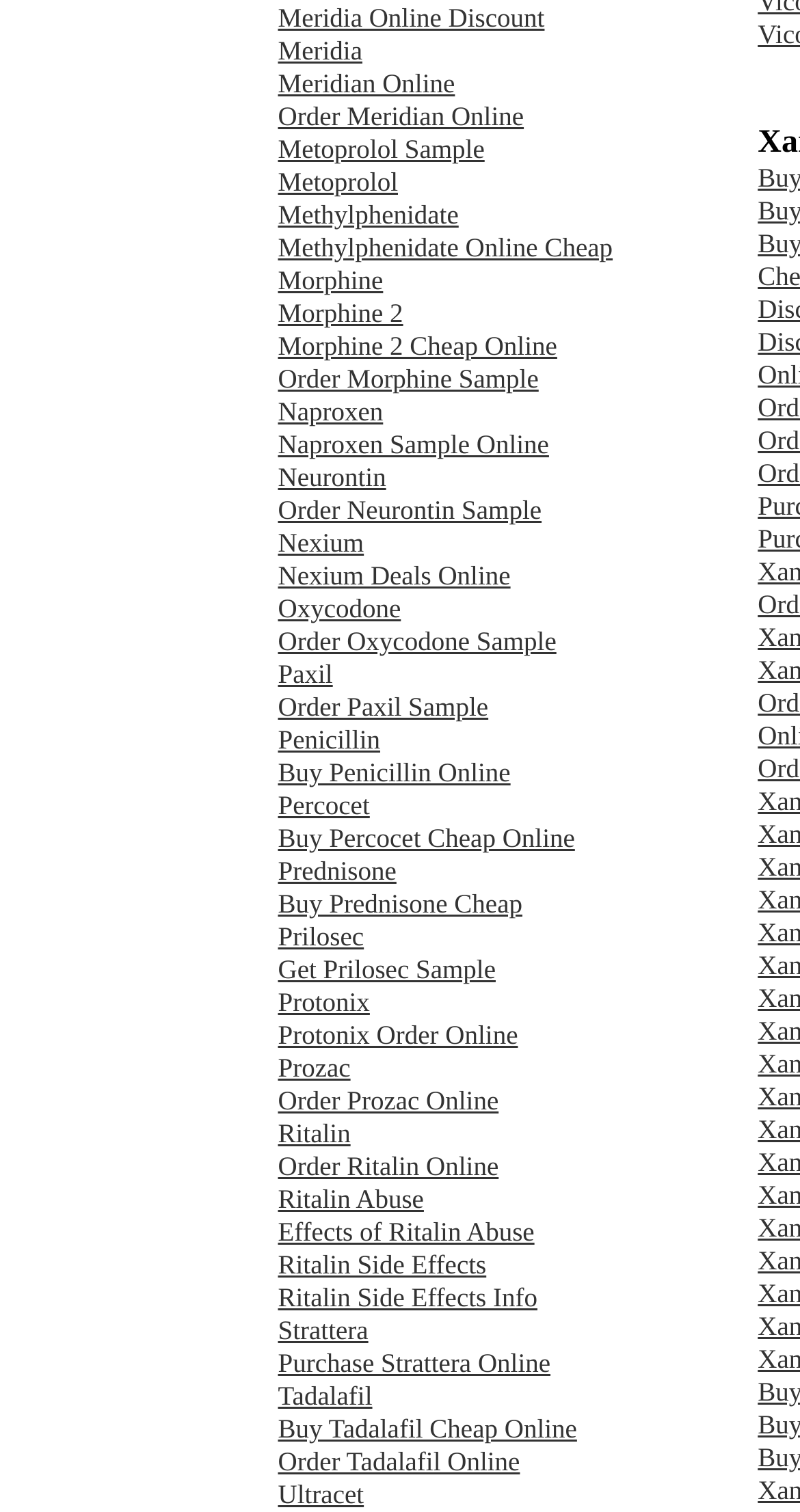Please identify the bounding box coordinates of the element's region that should be clicked to execute the following instruction: "Purchase Strattera Online". The bounding box coordinates must be four float numbers between 0 and 1, i.e., [left, top, right, bottom].

[0.347, 0.891, 0.688, 0.911]